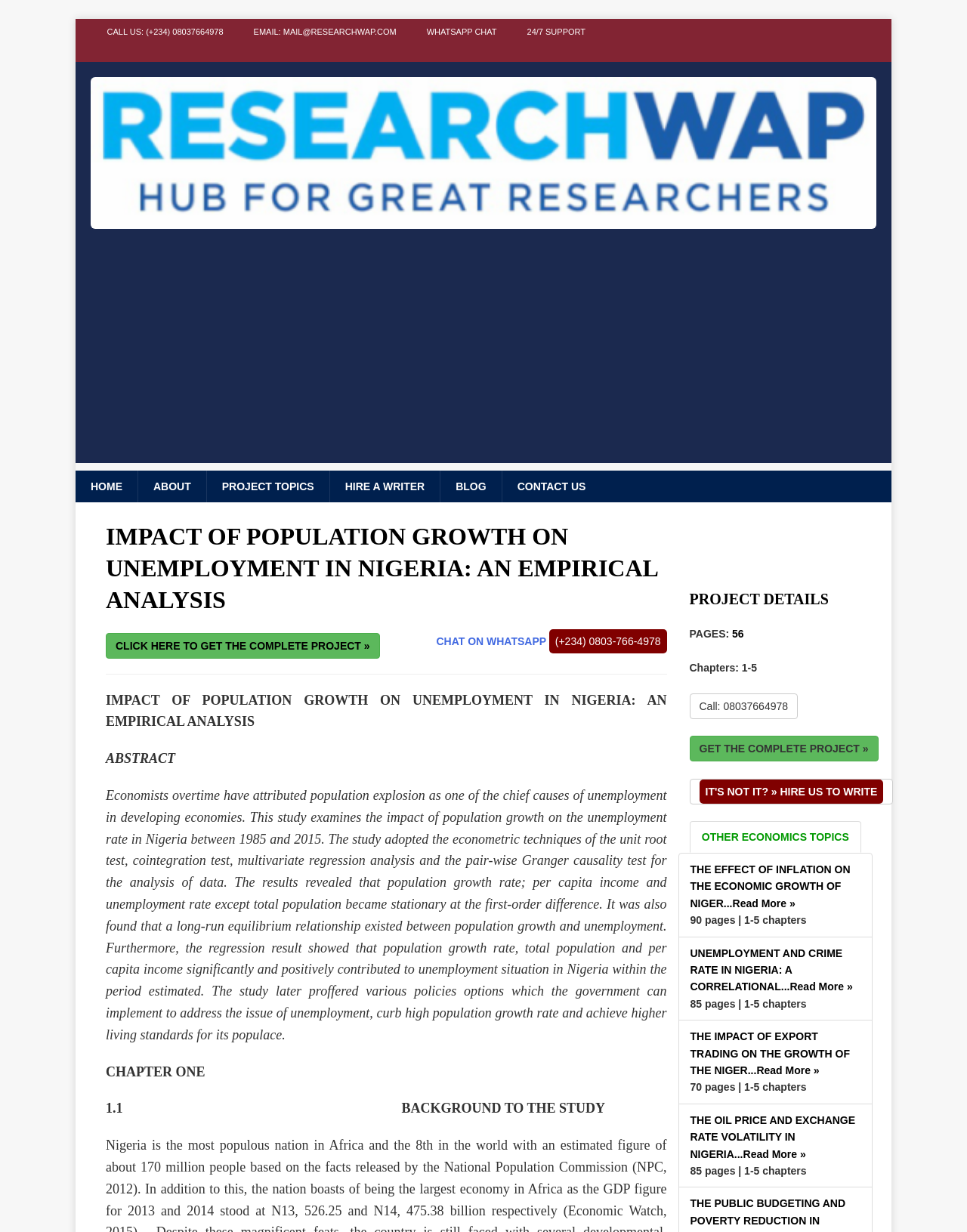Identify the bounding box coordinates of the HTML element based on this description: "Call Us: (+234) 08037664978".

[0.095, 0.015, 0.247, 0.037]